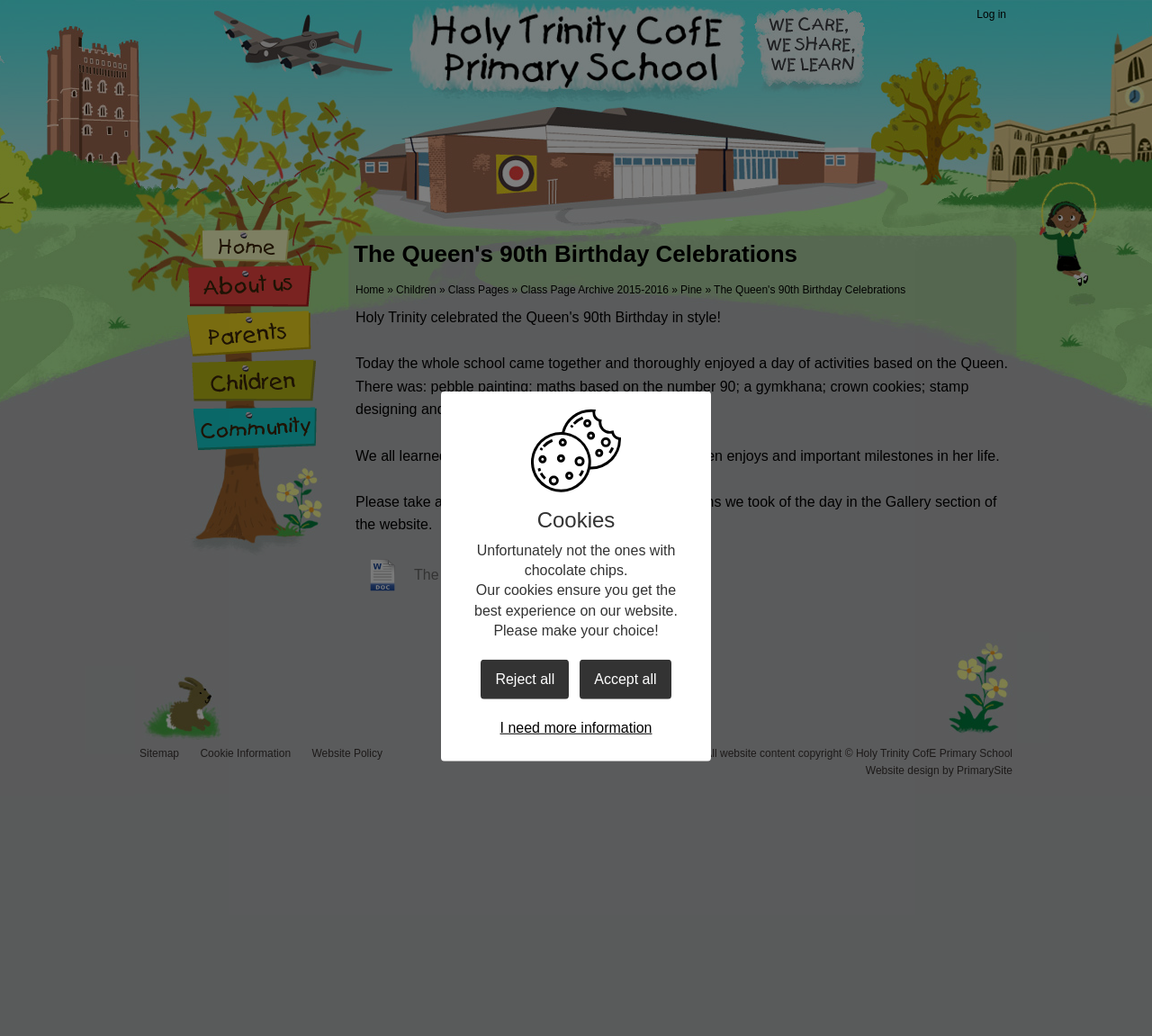Please indicate the bounding box coordinates of the element's region to be clicked to achieve the instruction: "Open the 'The Queen's Birthday Celebrations.docx' file". Provide the coordinates as four float numbers between 0 and 1, i.e., [left, top, right, bottom].

[0.309, 0.535, 0.583, 0.575]